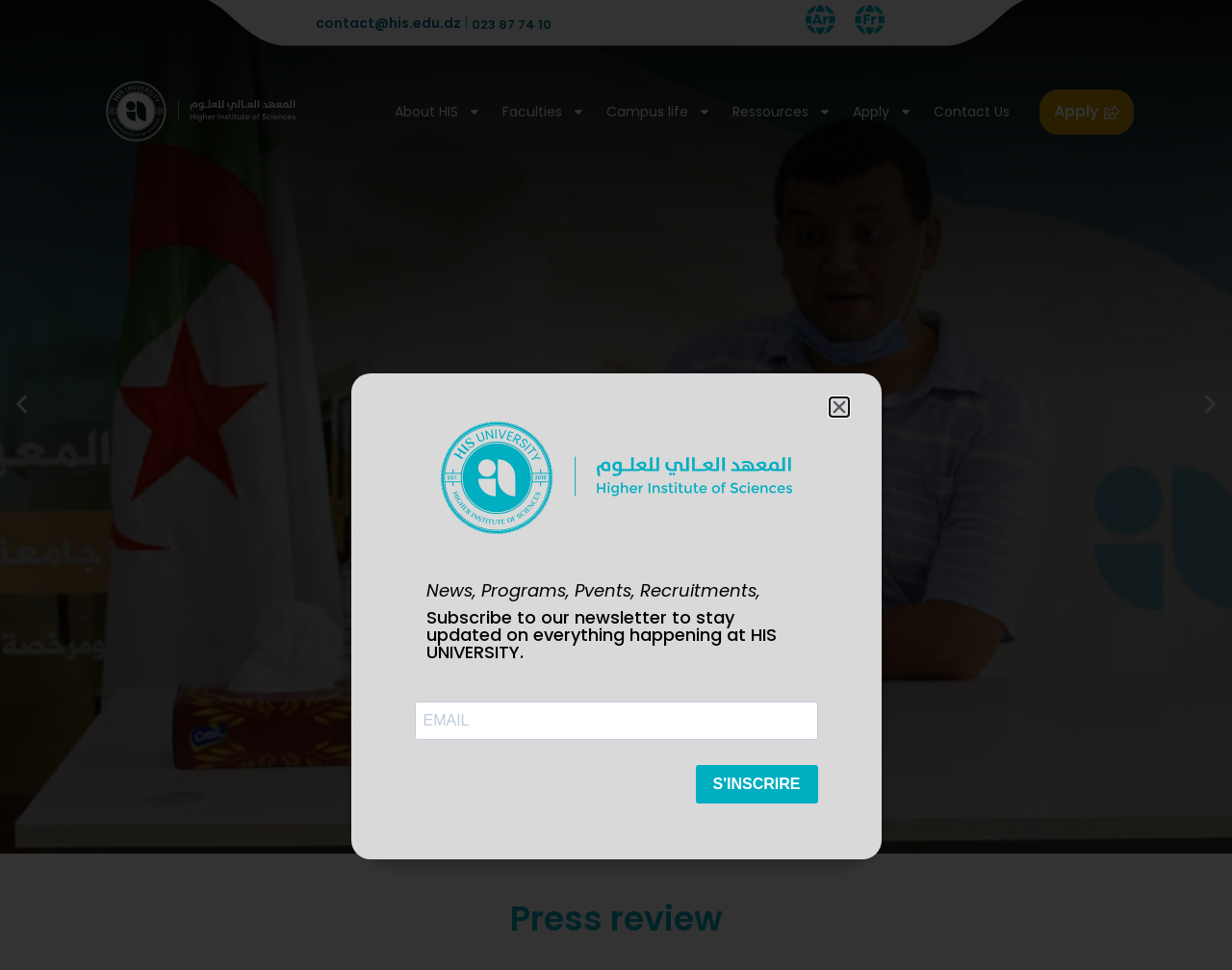Pinpoint the bounding box coordinates of the clickable area needed to execute the instruction: "Click the 'Previous slide' button". The coordinates should be specified as four float numbers between 0 and 1, i.e., [left, top, right, bottom].

[0.008, 0.404, 0.027, 0.429]